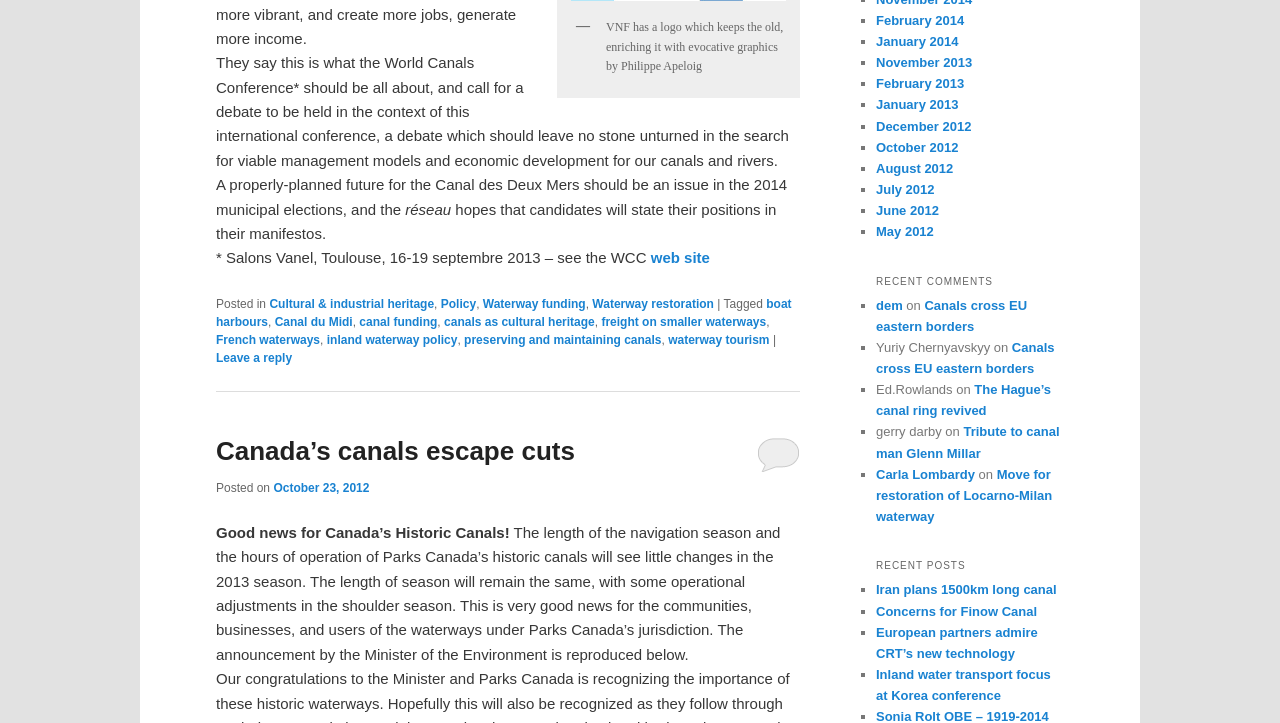Please indicate the bounding box coordinates of the element's region to be clicked to achieve the instruction: "Go to Home page". Provide the coordinates as four float numbers between 0 and 1, i.e., [left, top, right, bottom].

None